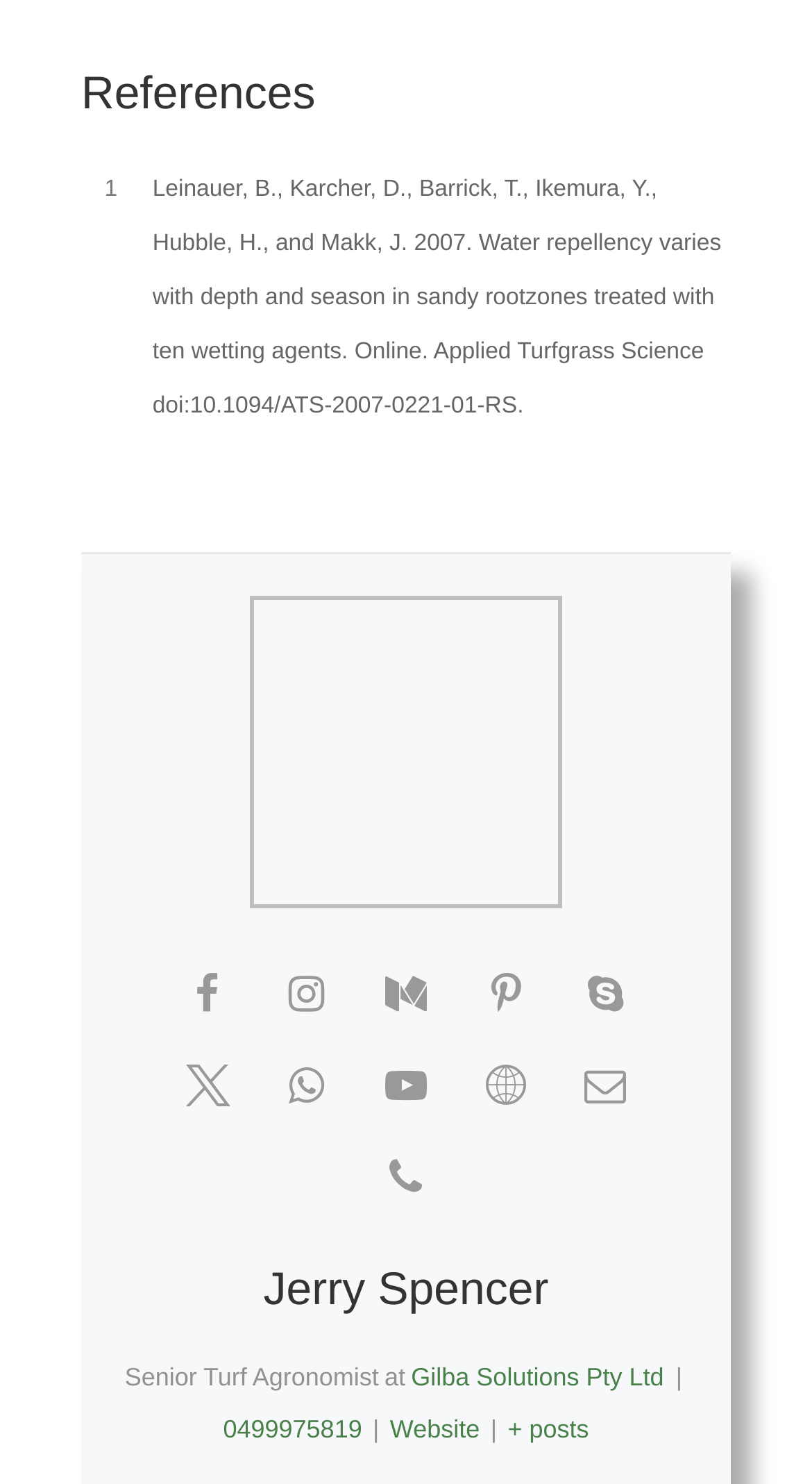Identify the bounding box for the UI element described as: "aria-label="View Jerry Spencer's Phone profile"". The coordinates should be four float numbers between 0 and 1, i.e., [left, top, right, bottom].

[0.456, 0.771, 0.544, 0.819]